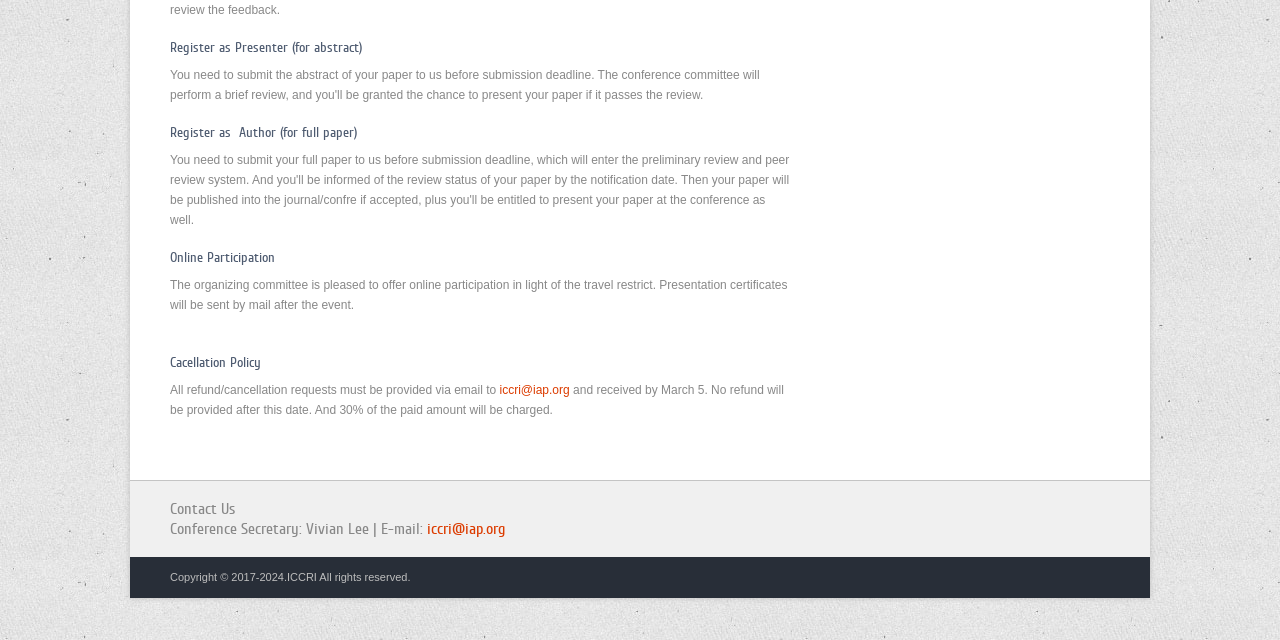Determine the bounding box coordinates of the UI element described by: "iccri@iap.org".

[0.39, 0.598, 0.445, 0.62]